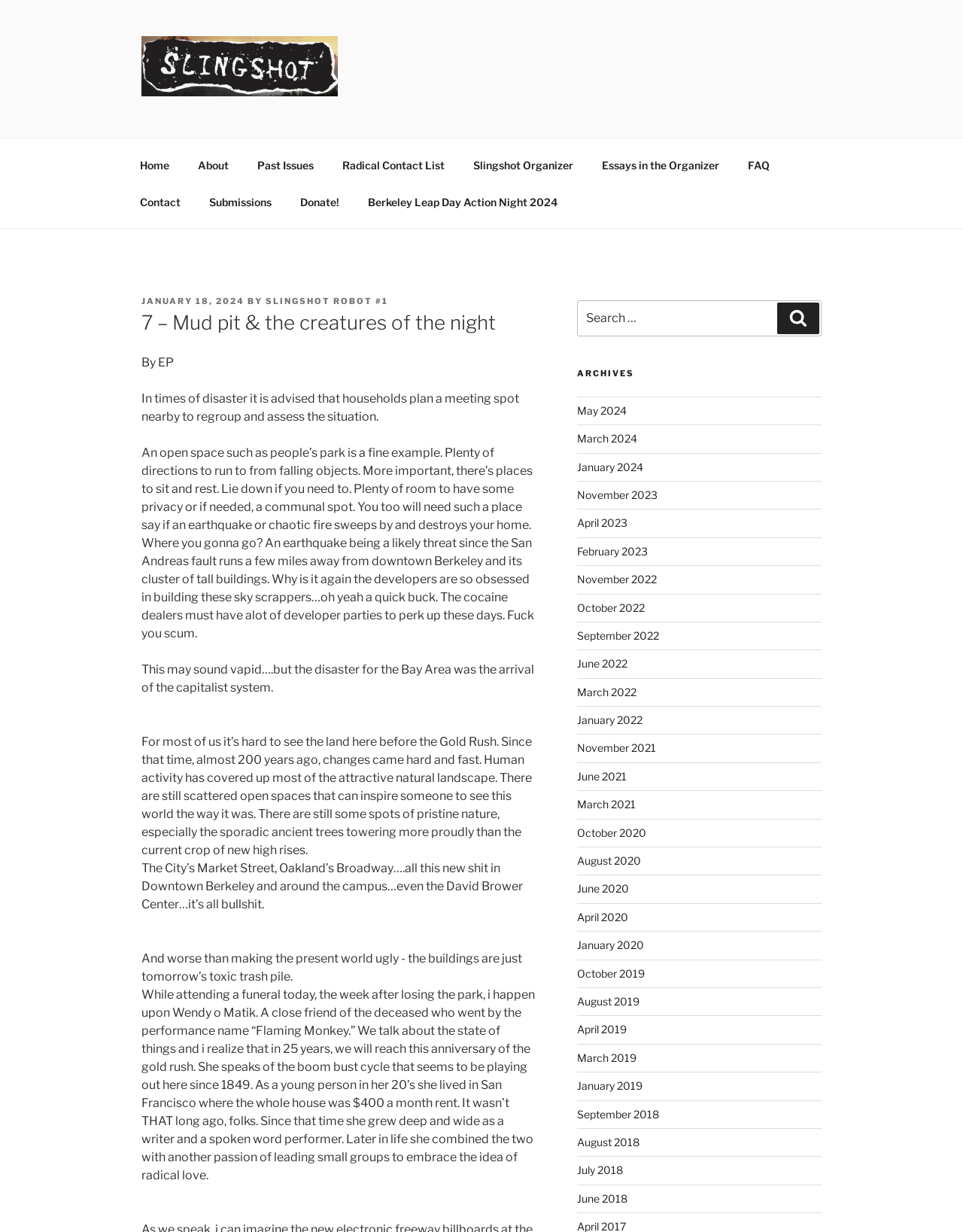Examine the screenshot and answer the question in as much detail as possible: What is the date of the latest article?

The date of the latest article can be found in the link element 'JANUARY 18, 2024' which is a child element of the header 'POSTED ON'.